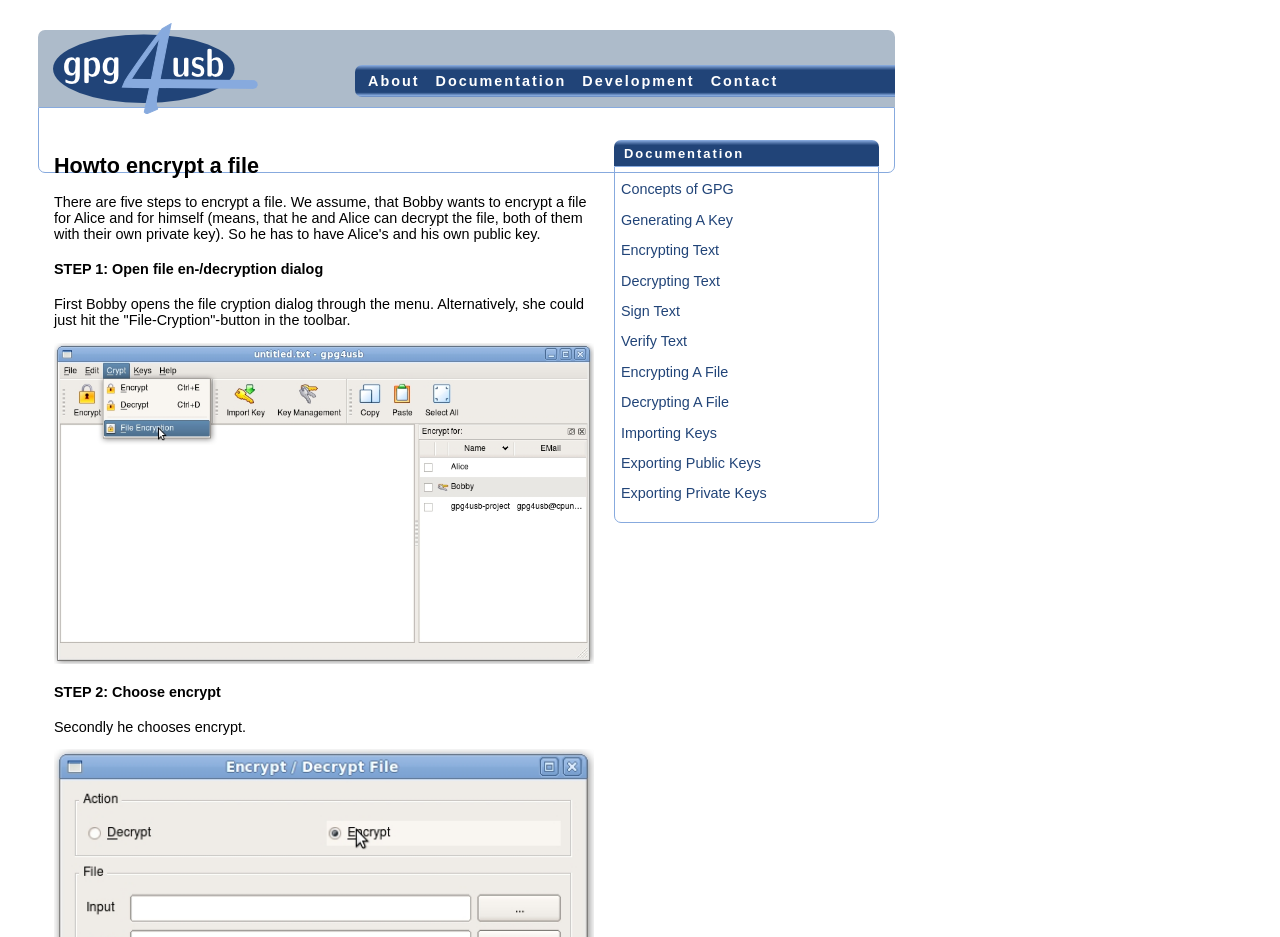Please indicate the bounding box coordinates of the element's region to be clicked to achieve the instruction: "click the 'Concepts of GPG' link". Provide the coordinates as four float numbers between 0 and 1, i.e., [left, top, right, bottom].

[0.485, 0.194, 0.573, 0.211]